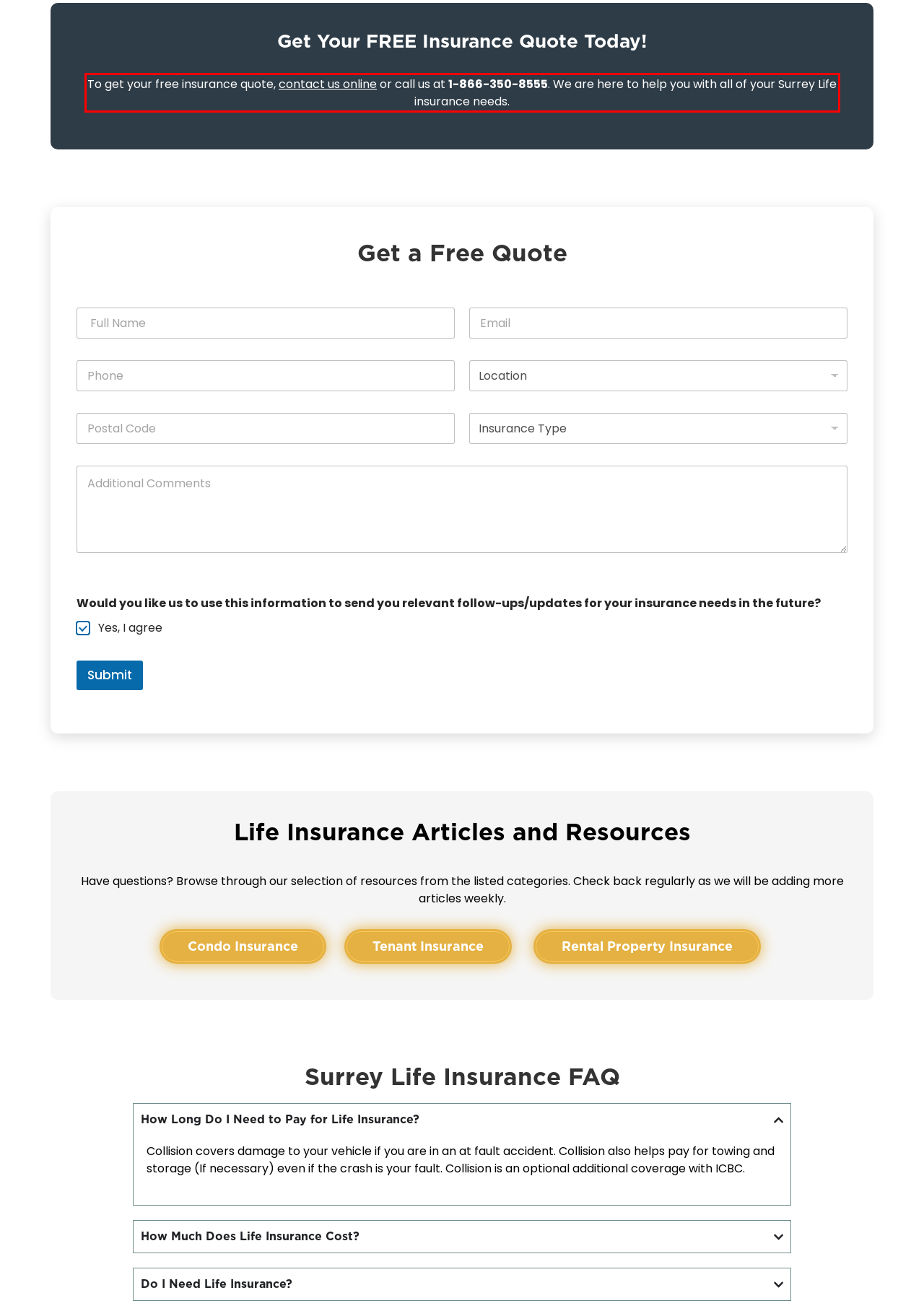Please perform OCR on the text content within the red bounding box that is highlighted in the provided webpage screenshot.

To get your free insurance quote, contact us online or call us at 1-866-350-8555. We are here to help you with all of your Surrey Life insurance needs.